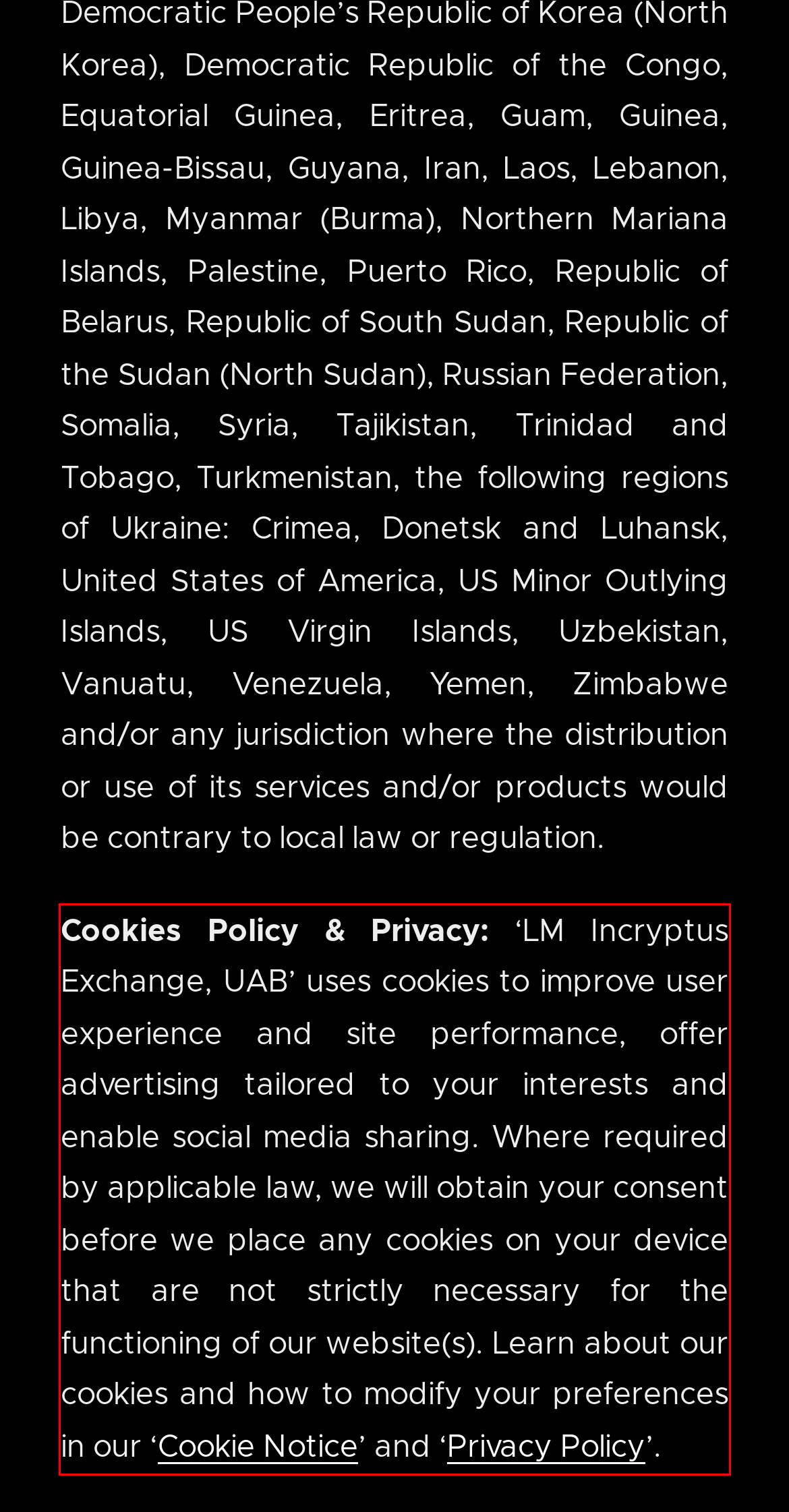Using the provided screenshot, read and generate the text content within the red-bordered area.

Cookies Policy & Privacy: ‘LM Incryptus Exchange, UAB’ uses cookies to improve user experience and site performance, offer advertising tailored to your interests and enable social media sharing. Where required by applicable law, we will obtain your consent before we place any cookies on your device that are not strictly necessary for the functioning of our website(s). Learn about our cookies and how to modify your preferences in our ‘Cookie Notice’ and ‘Privacy Policy’.